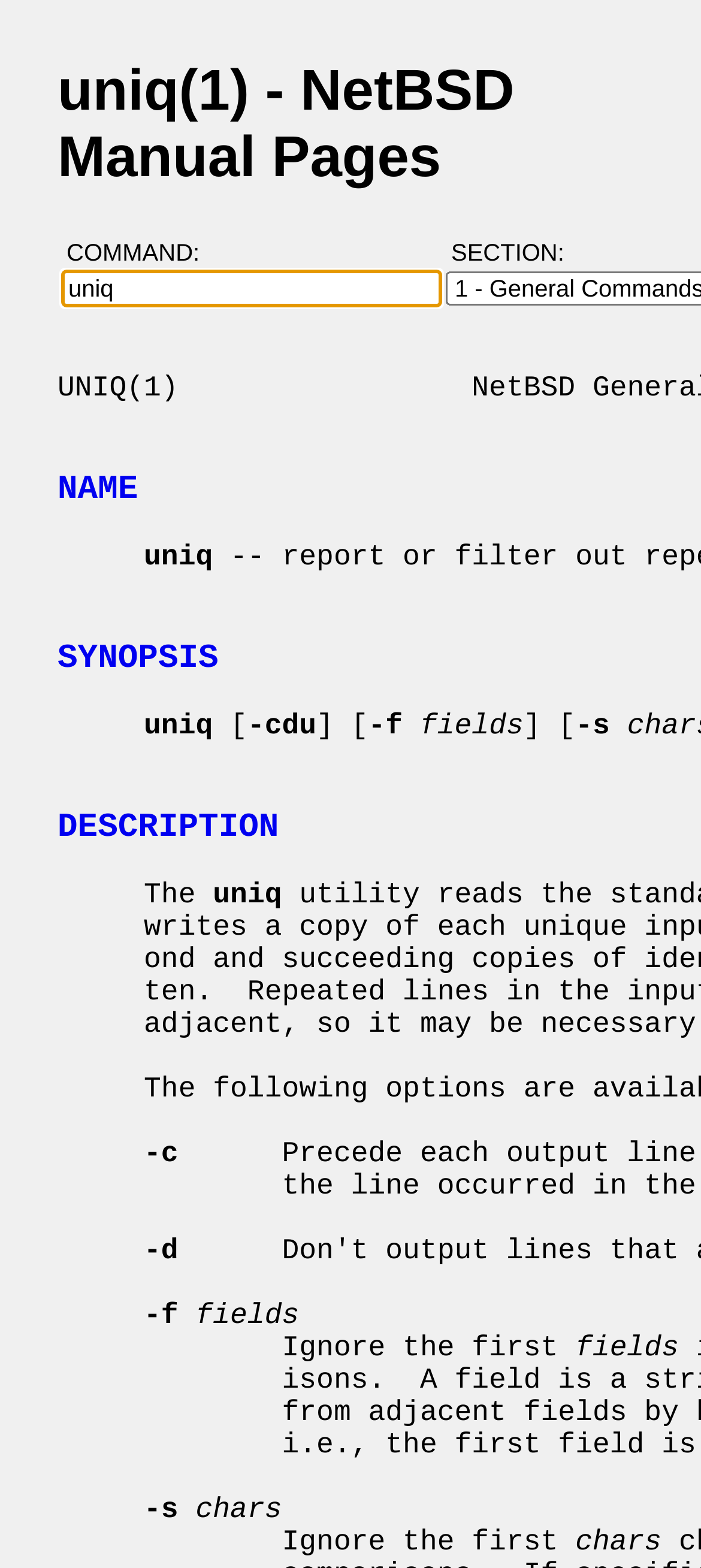From the webpage screenshot, predict the bounding box coordinates (top-left x, top-left y, bottom-right x, bottom-right y) for the UI element described here: SYNOPSIS

[0.082, 0.414, 0.312, 0.438]